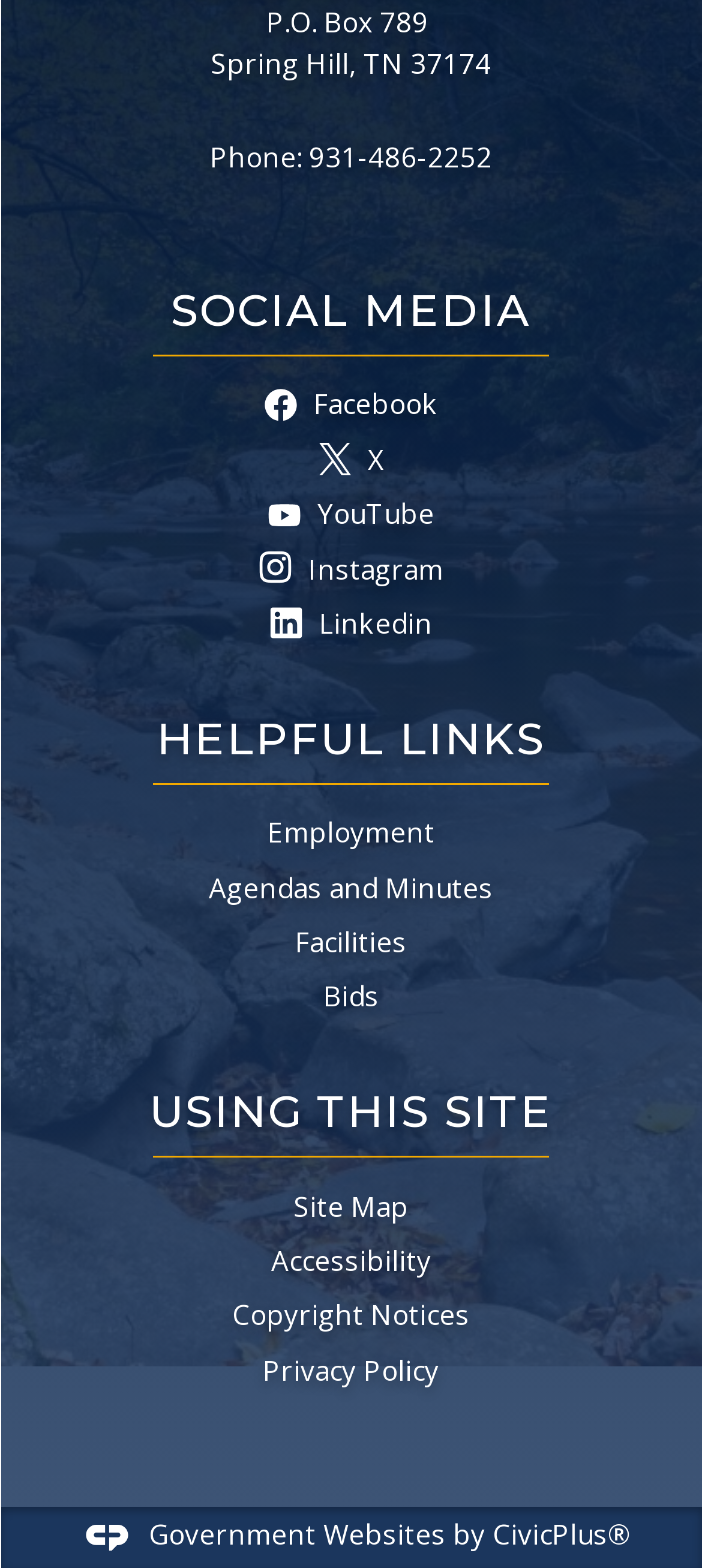Determine the bounding box coordinates of the UI element described by: "Weller Smith Design, LLC".

None